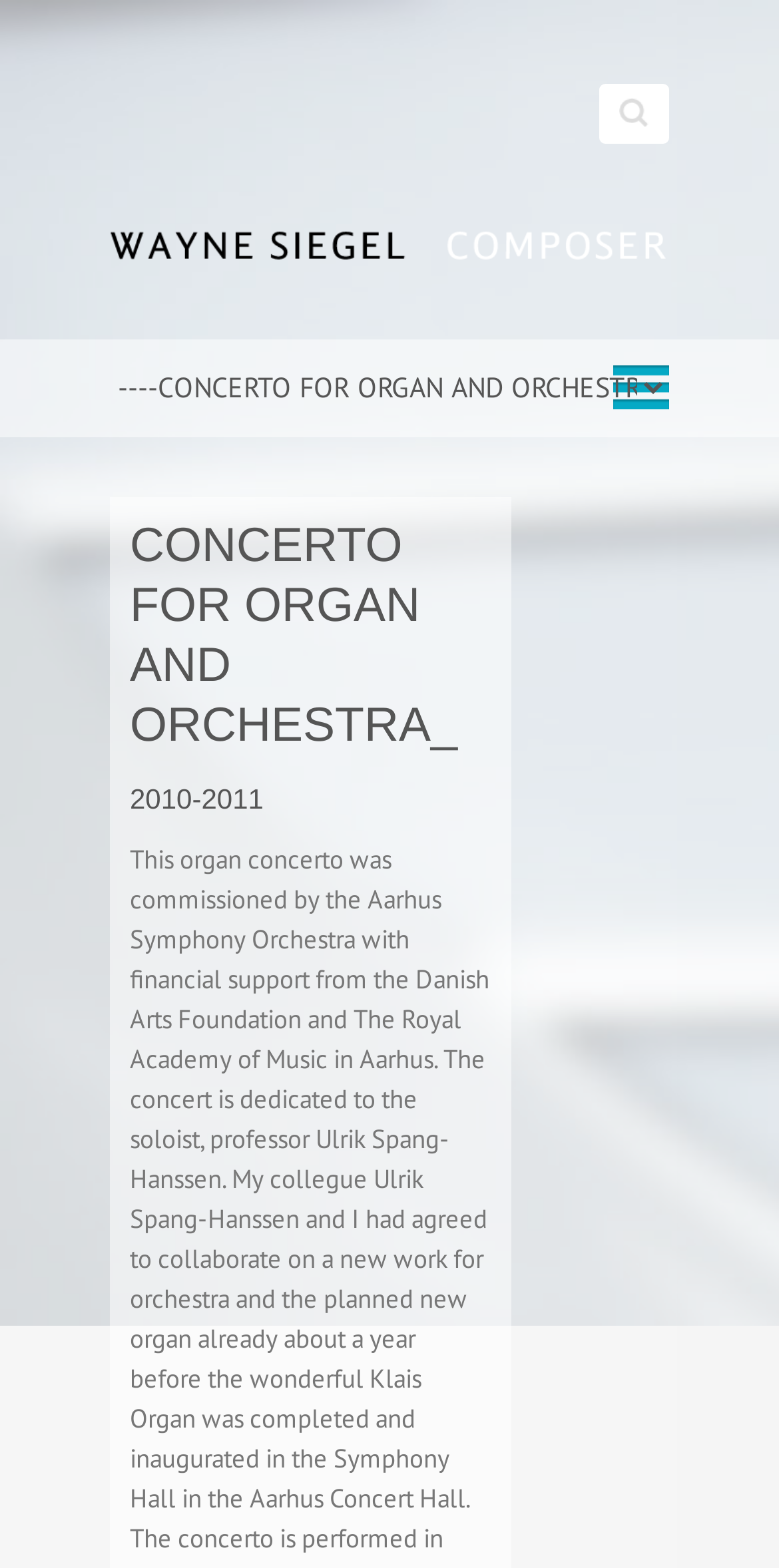Summarize the webpage comprehensively, mentioning all visible components.

The webpage is about Wayne Siegel, a composer, and specifically features his Concerto for Organ and Orchestra. At the top right corner, there is a search function with a static text "Search" and a corresponding textbox. Below the search function, there is a group element that contains a heading with the title "Wayne Siegel – Composer", which is also a link. This heading is accompanied by a small image.

On the left side of the page, there is a combobox with a header that contains two headings. The first heading is "CONCERTO FOR ORGAN AND ORCHESTRA_" and the second heading is "2010-2011", which is positioned below the first heading. The combobox is not expanded, indicating that it has a popup menu.

The webpage appears to be a composer's profile page, with a focus on a specific concert piece, the Concerto for Organ and Orchestra, which was commissioned by the Aarhus Symphony Orchestra and supported by the Danish Arts Foundation and The Royal Academy of Music in Aarhus.